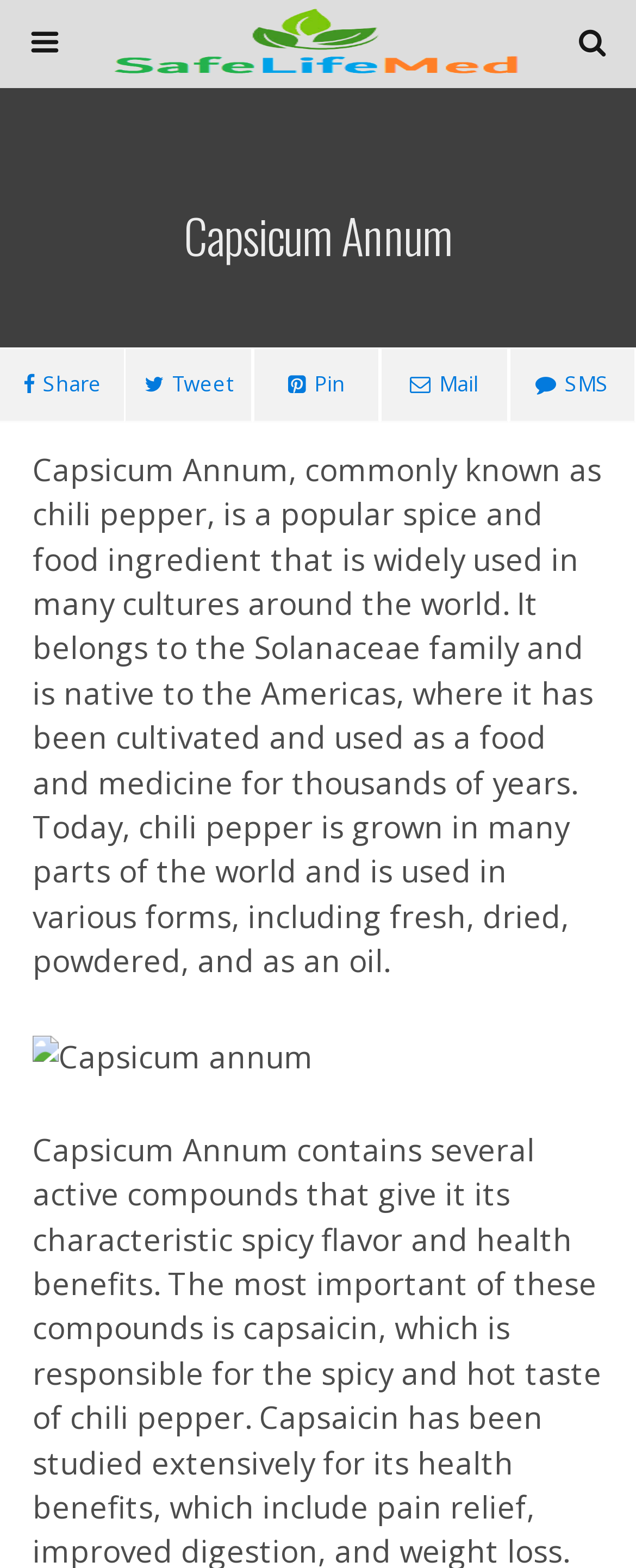What can be done with the social media links?
Give a thorough and detailed response to the question.

The social media links, including 'Share', 'Tweet', 'Pin', and 'Mail', are located below the heading element, suggesting that users can share the content of the webpage on various social media platforms.